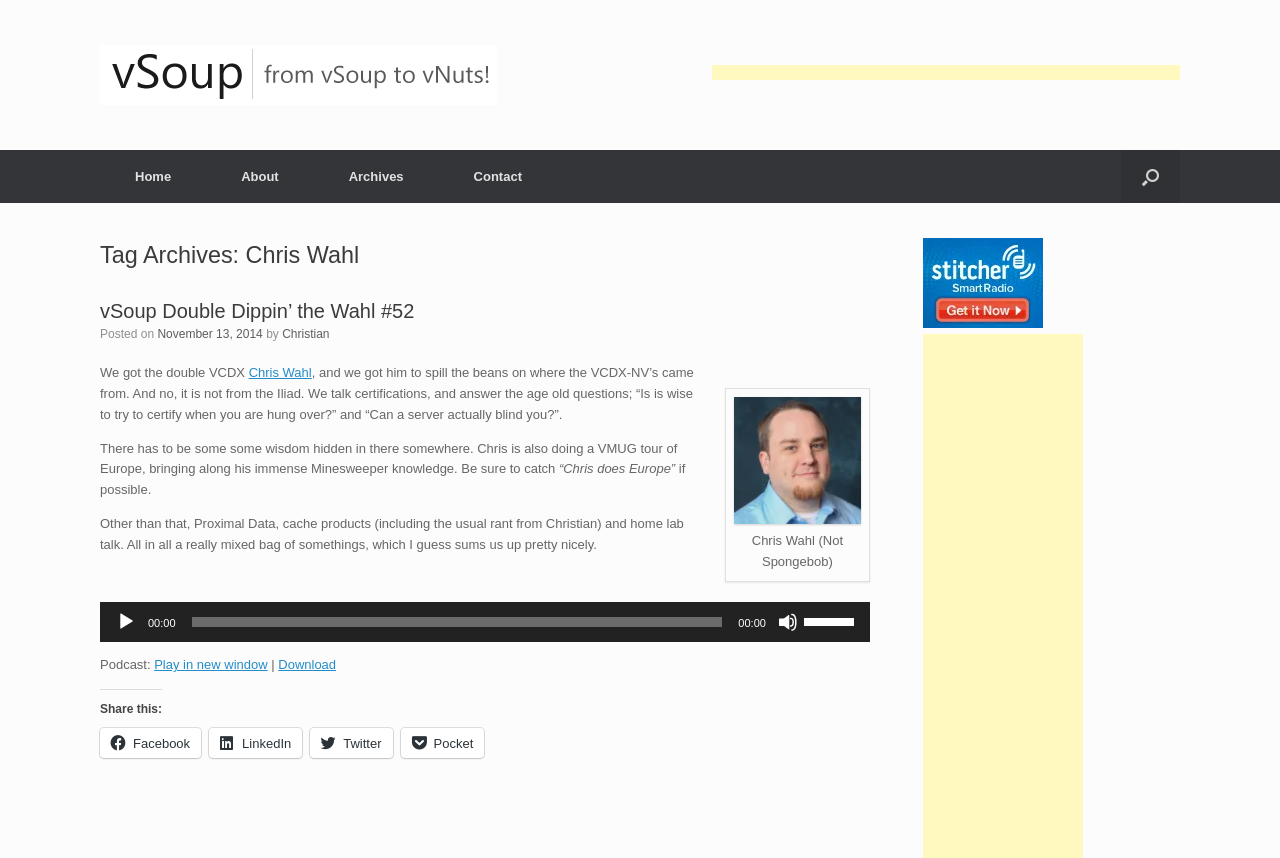Please look at the image and answer the question with a detailed explanation: What is the title of the article?

The title of the article is located within the article section, and it is a heading element that says 'vSoup Double Dippin’ the Wahl #52'. This is the title of the article being displayed on the webpage.